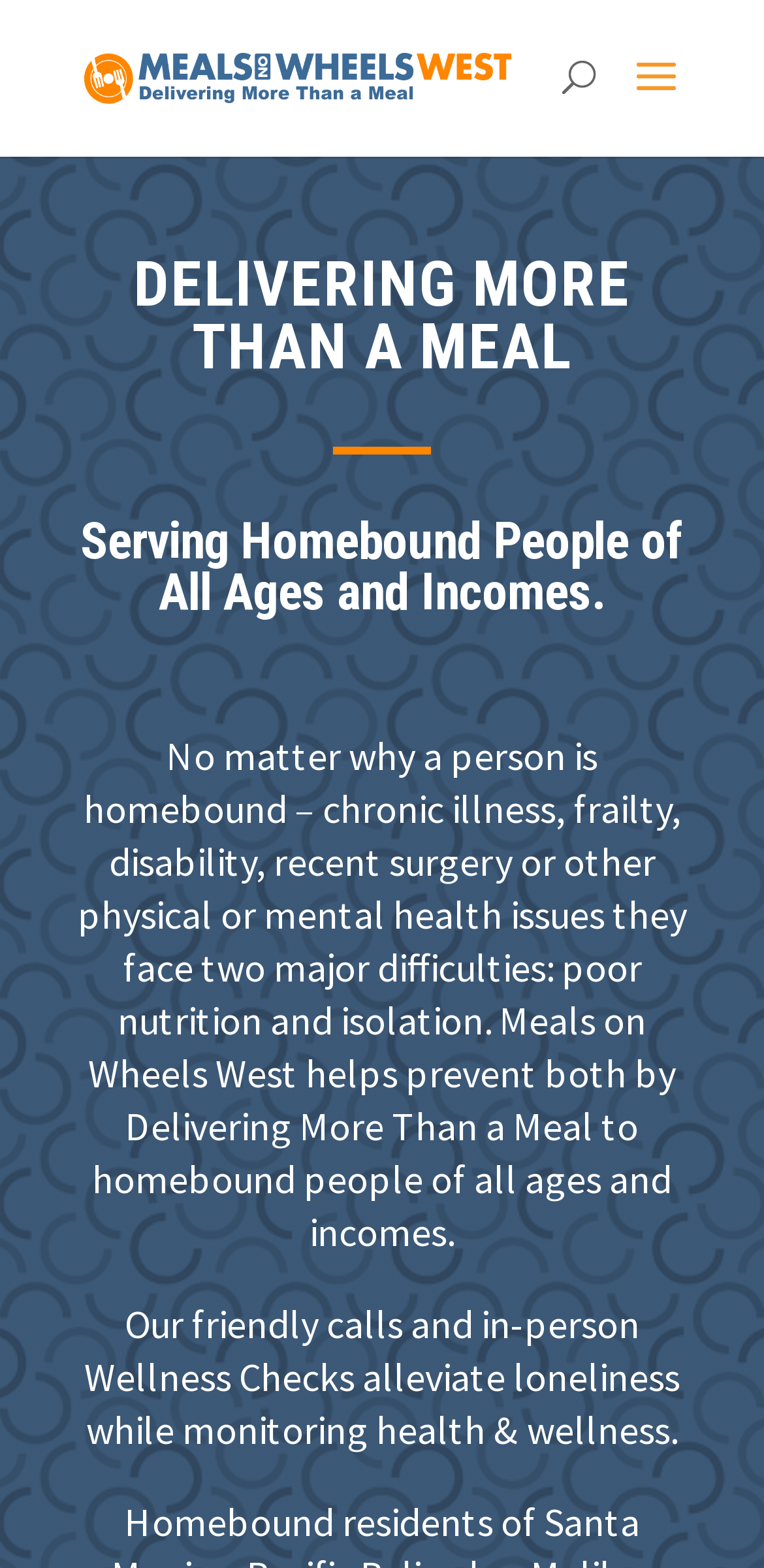What is the purpose of Meals On Wheels West?
Answer the question with a single word or phrase derived from the image.

To prevent poor nutrition and isolation